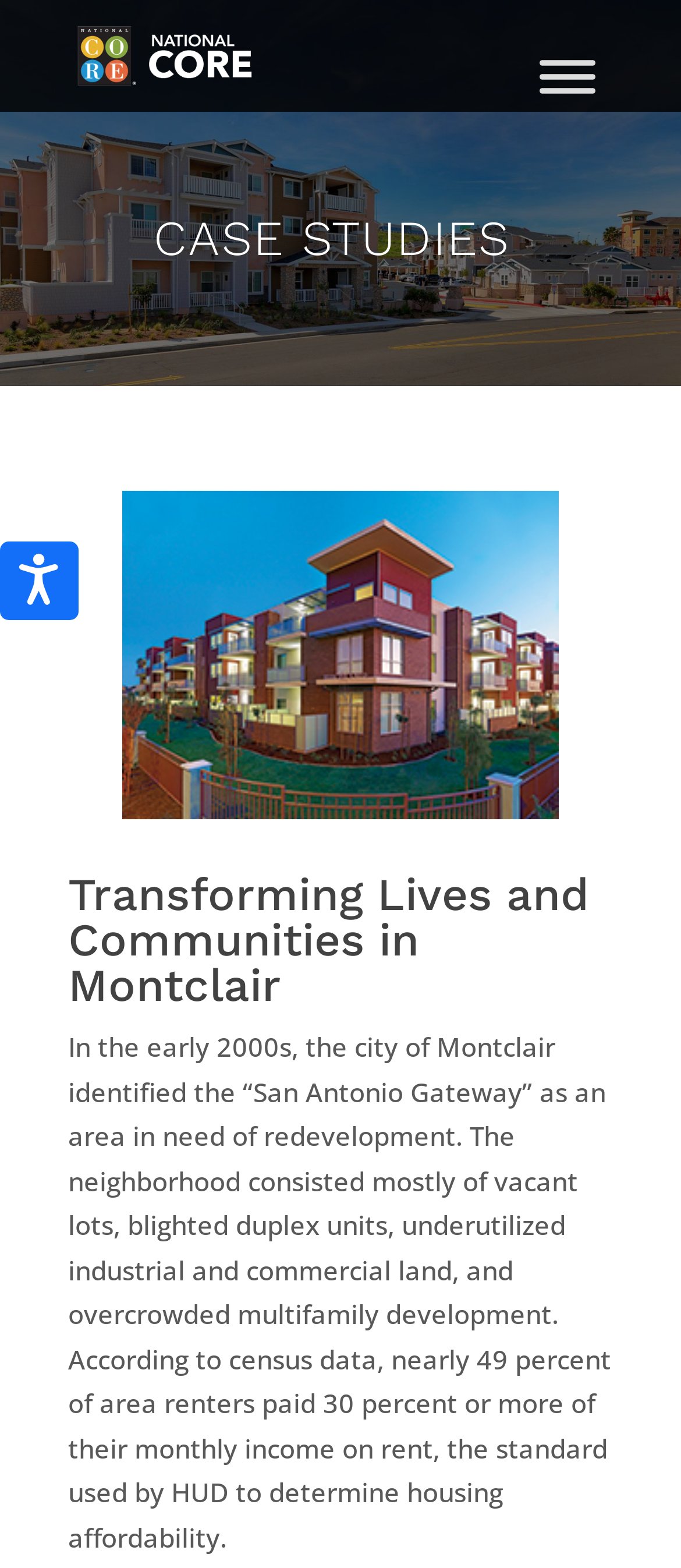Based on the element description Skip to Content↵ENTER, identify the bounding box of the UI element in the given webpage screenshot. The coordinates should be in the format (top-left x, top-left y, bottom-right x, bottom-right y) and must be between 0 and 1.

[0.051, 0.056, 0.564, 0.107]